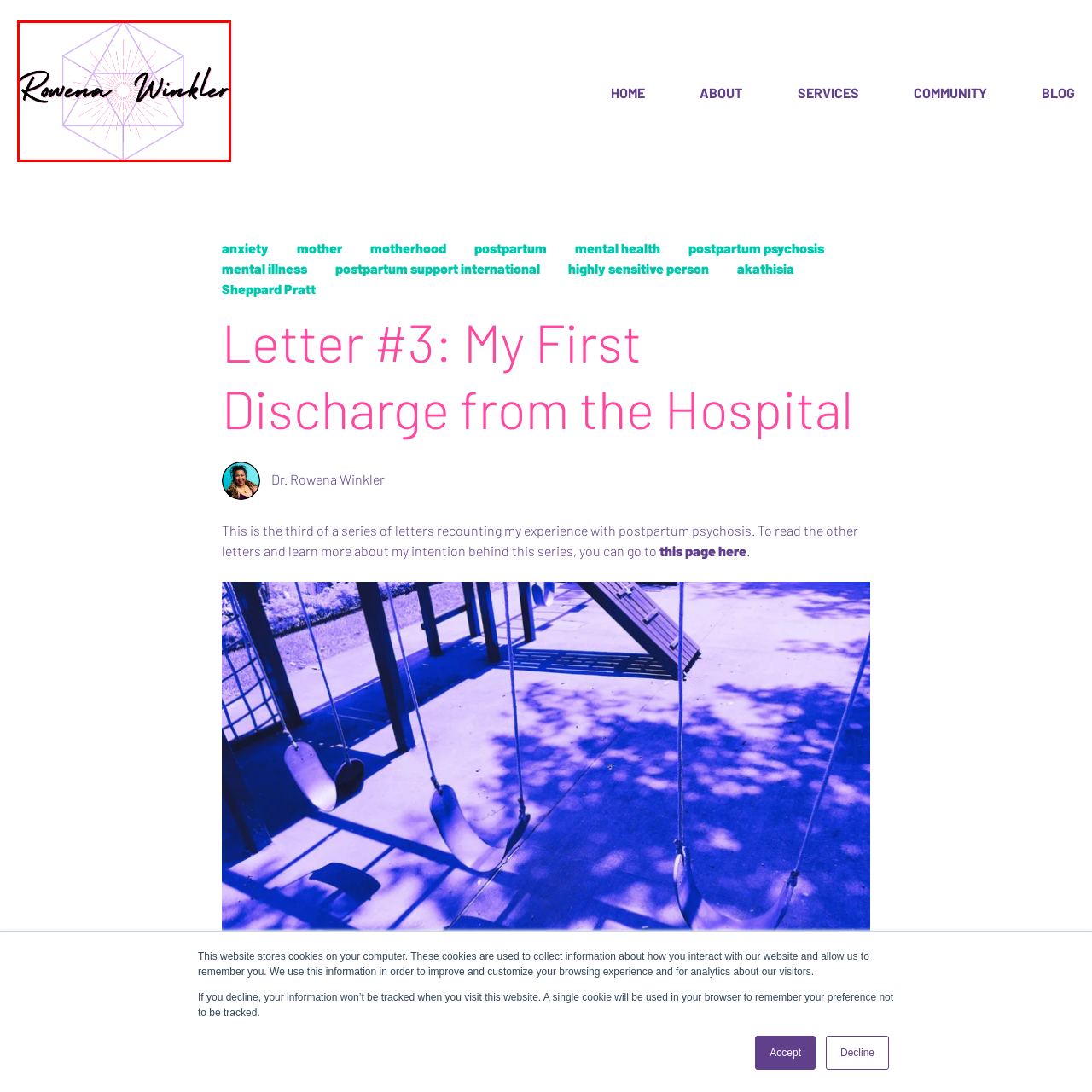Carefully describe the image located within the red boundary.

This image features the logo of Rowena Winkler, characterized by an elegant and artistic design. The logo showcases the name "Rowena Winkler" prominently, styled in a cursive, flowing font that conveys a sense of sophistication and warmth. Behind the text, there is a geometric outline resembling a hexagonal pattern, embellished with radiating lines that suggest creativity and inspiration. The color palette includes soft pastel shades, enhancing the aesthetic appeal of the logo. This branding reflects a personal and inviting touch, likely aimed at fostering a connection with the audience.